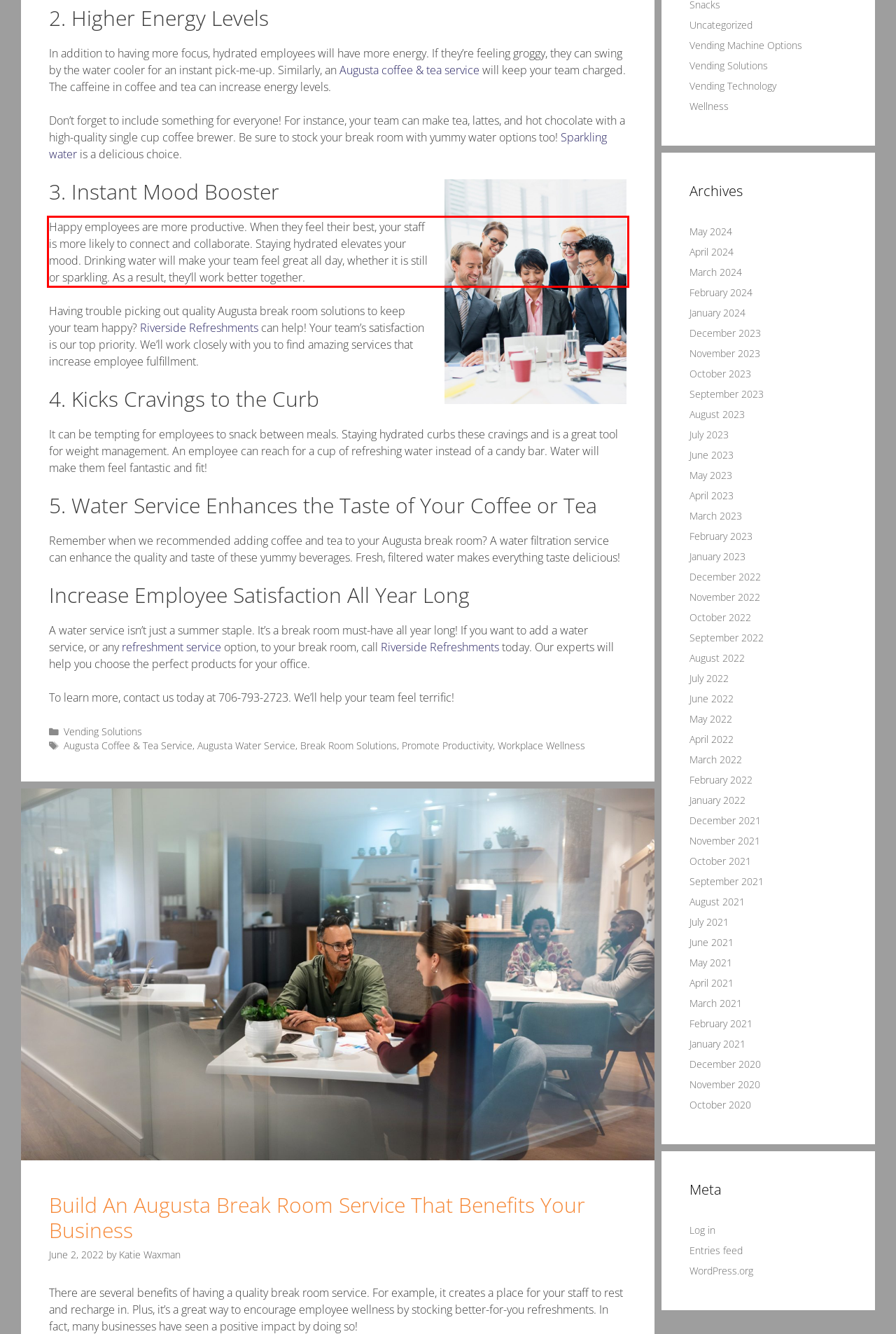By examining the provided screenshot of a webpage, recognize the text within the red bounding box and generate its text content.

Happy employees are more productive. When they feel their best, your staff is more likely to connect and collaborate. Staying hydrated elevates your mood. Drinking water will make your team feel great all day, whether it is still or sparkling. As a result, they’ll work better together.